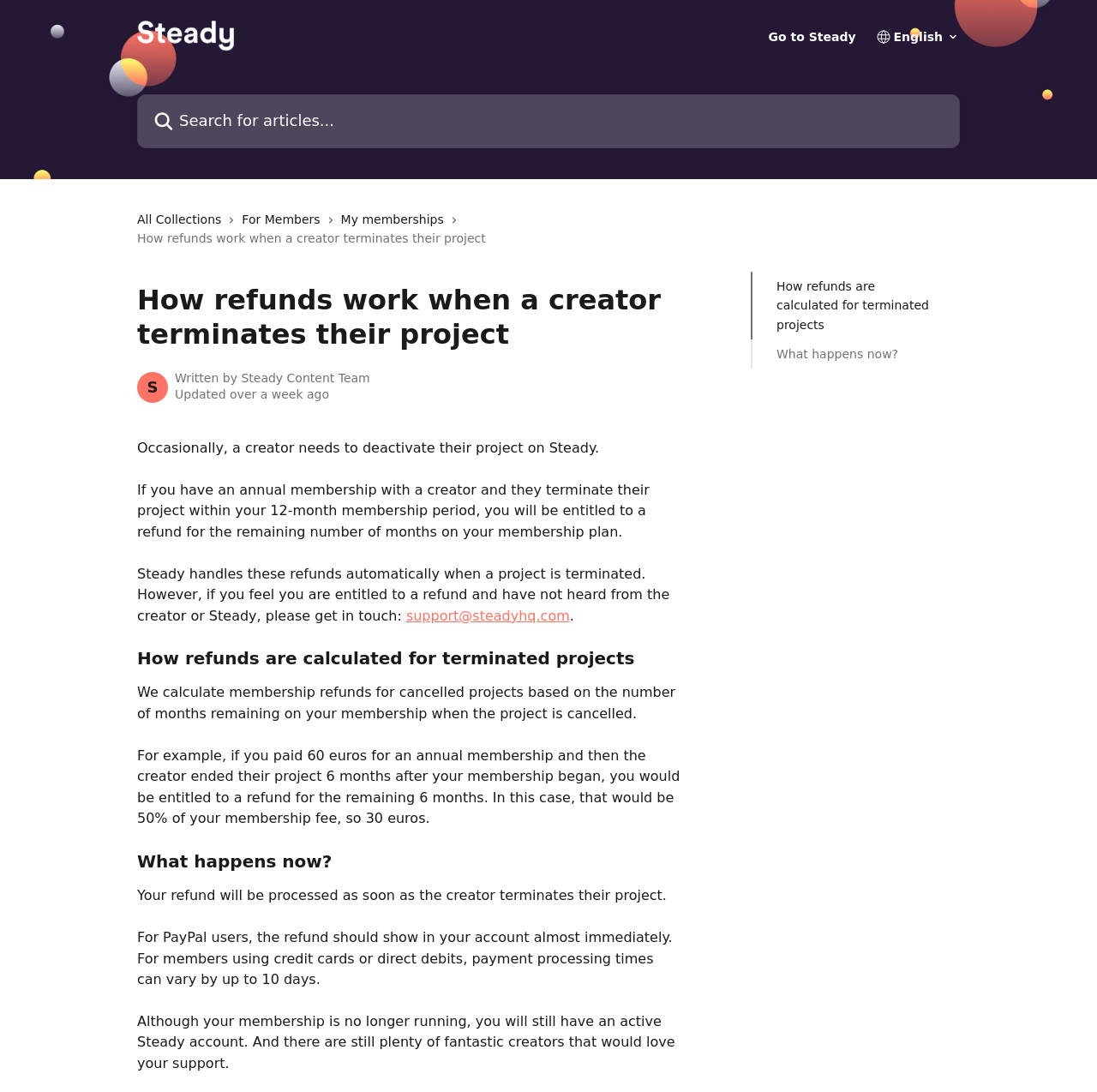Locate the bounding box coordinates of the clickable area needed to fulfill the instruction: "Search for articles".

[0.125, 0.086, 0.875, 0.136]